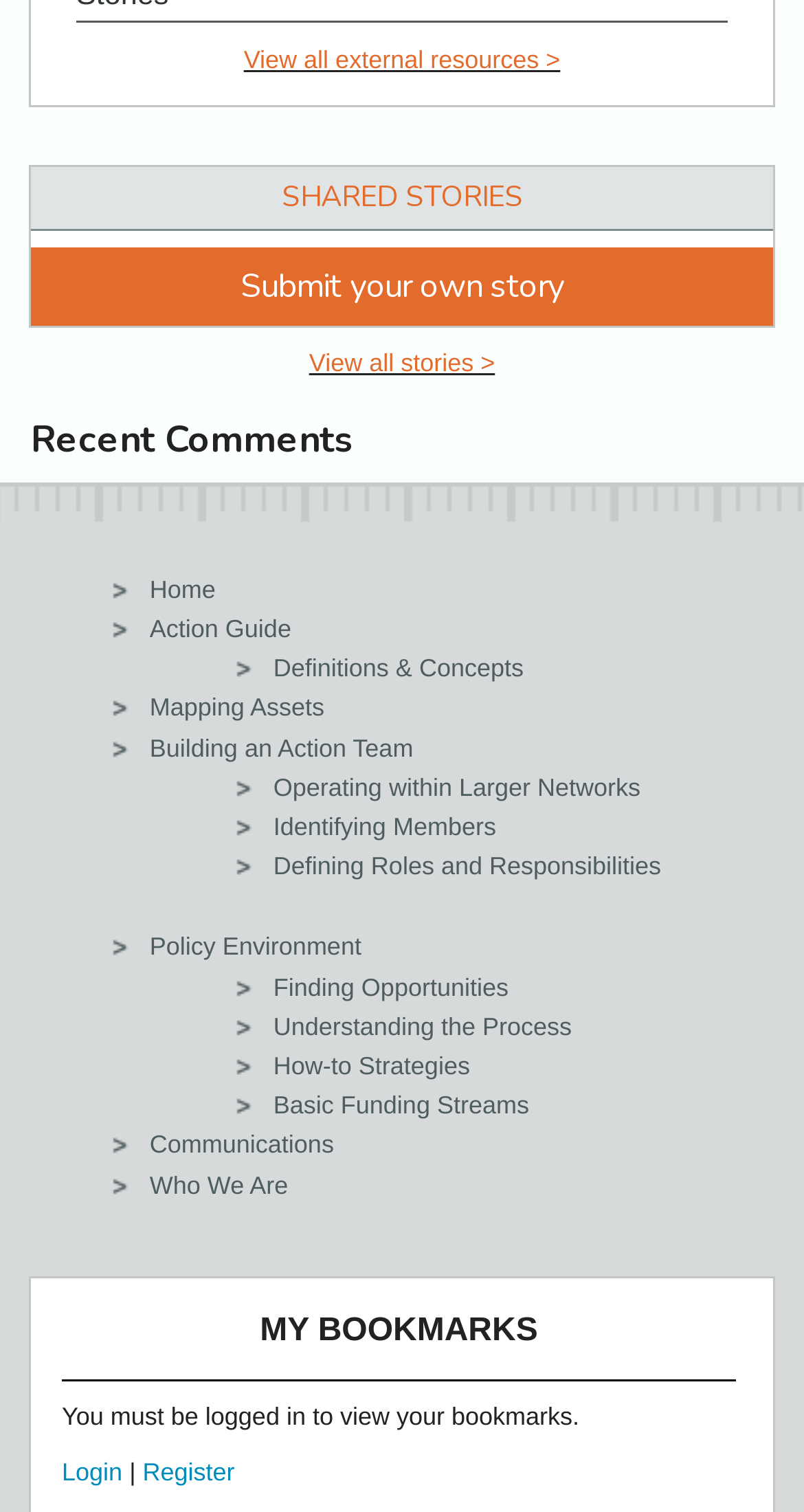Provide the bounding box coordinates of the area you need to click to execute the following instruction: "Click the Home link".

None